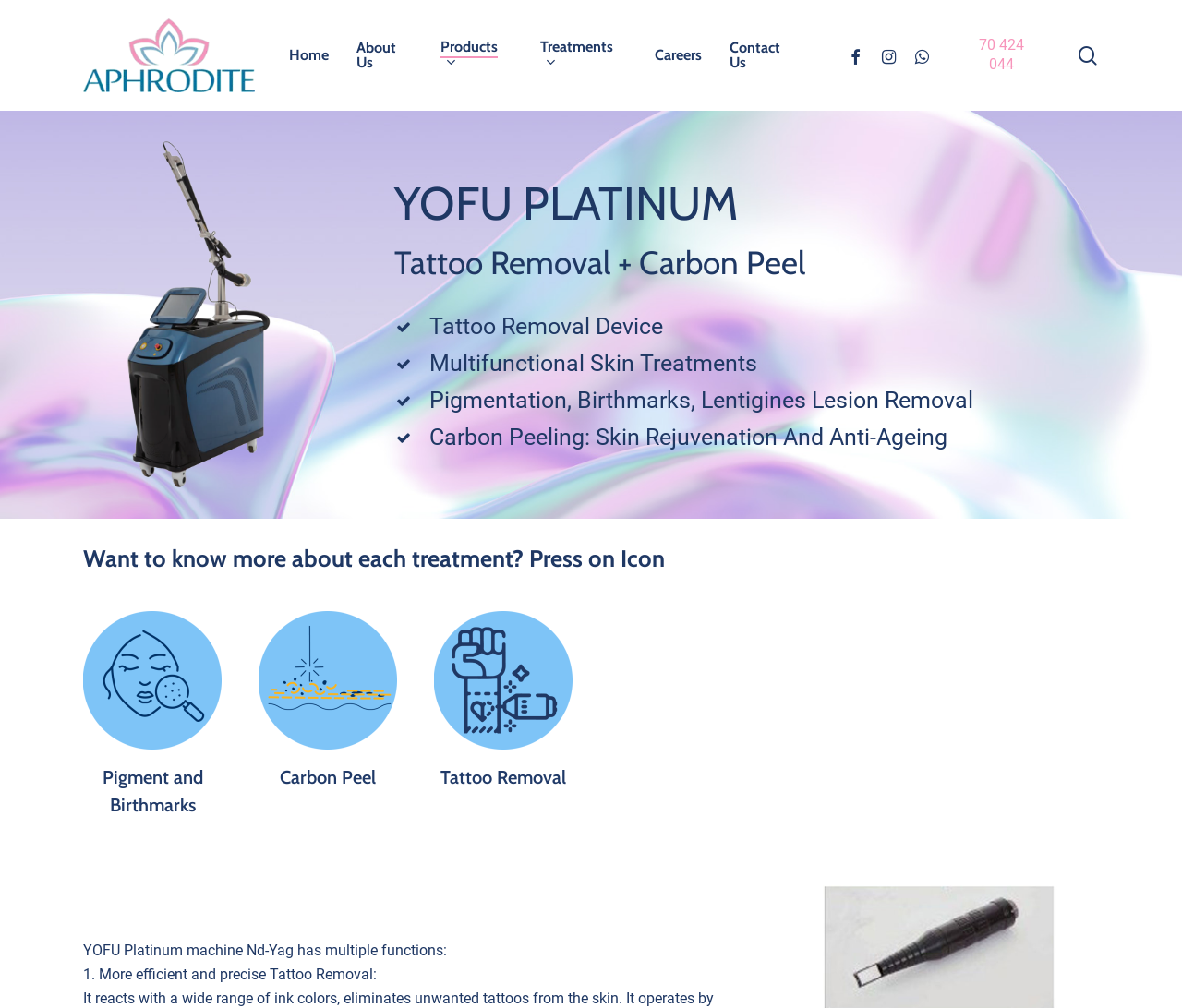How many social media links are there at the bottom of the webpage?
Based on the image, give a concise answer in the form of a single word or short phrase.

3